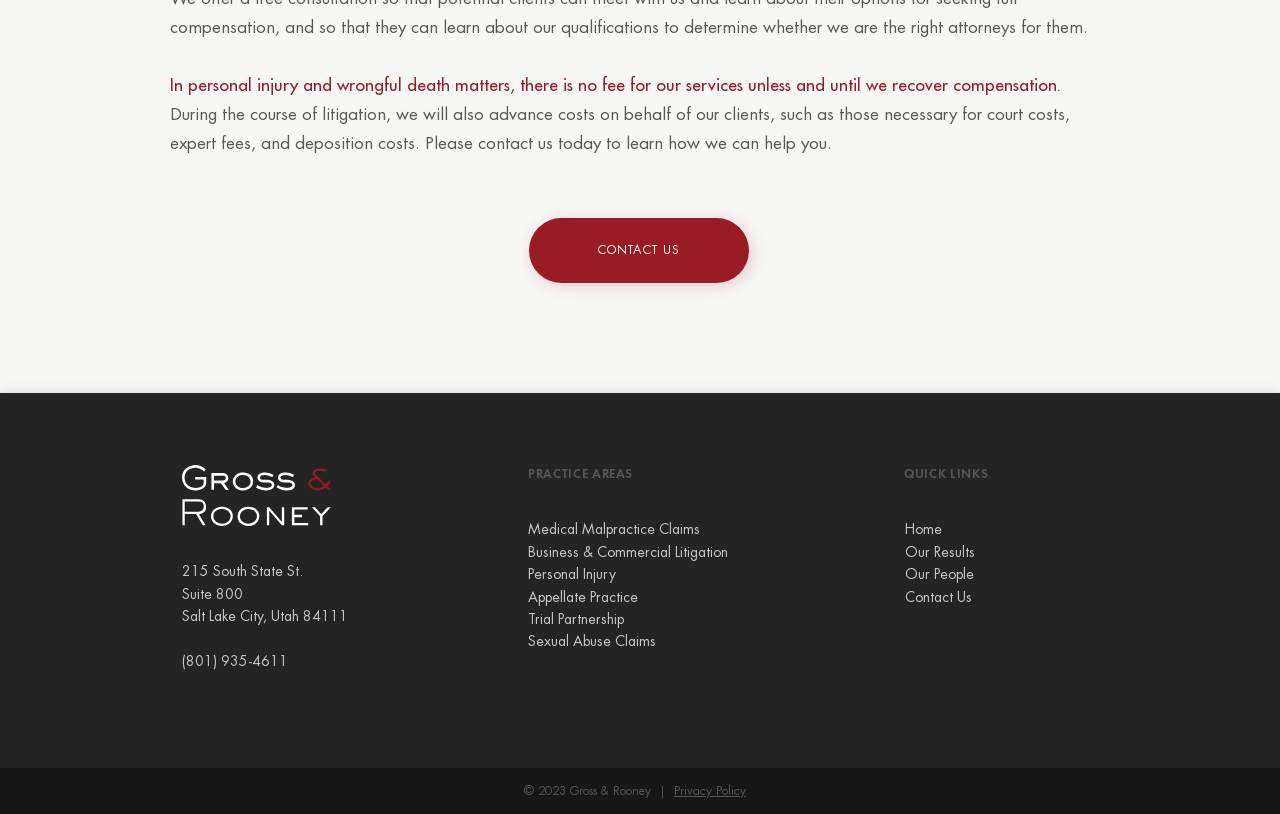What is the copyright year of the webpage?
Provide a detailed answer to the question using information from the image.

The webpage displays a copyright notice at the bottom, which states '© 2023 Gross & Rooney', indicating that the copyright year is 2023.